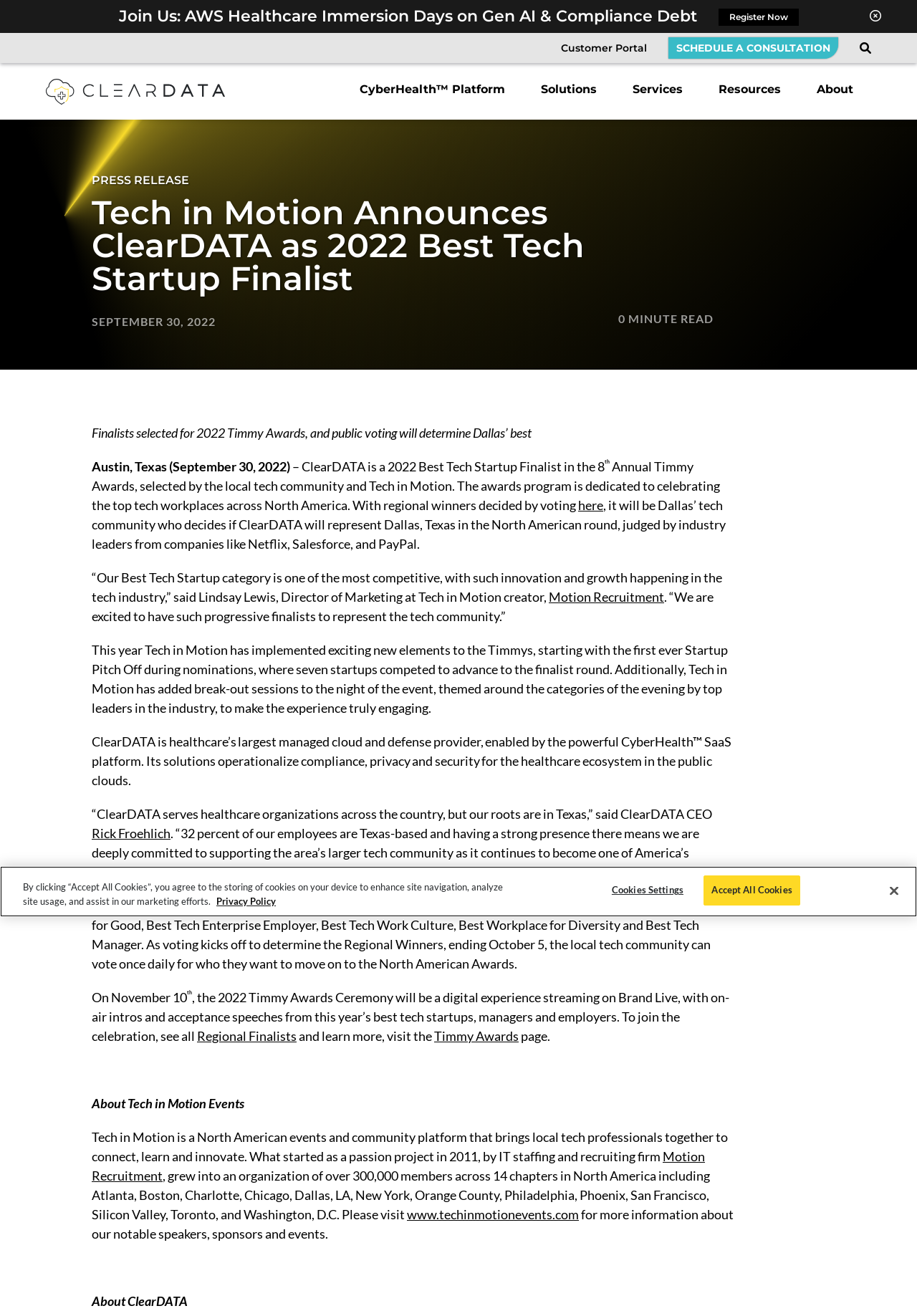Indicate the bounding box coordinates of the element that needs to be clicked to satisfy the following instruction: "Read about CyberHealth Platform". The coordinates should be four float numbers between 0 and 1, i.e., [left, top, right, bottom].

[0.373, 0.056, 0.57, 0.091]